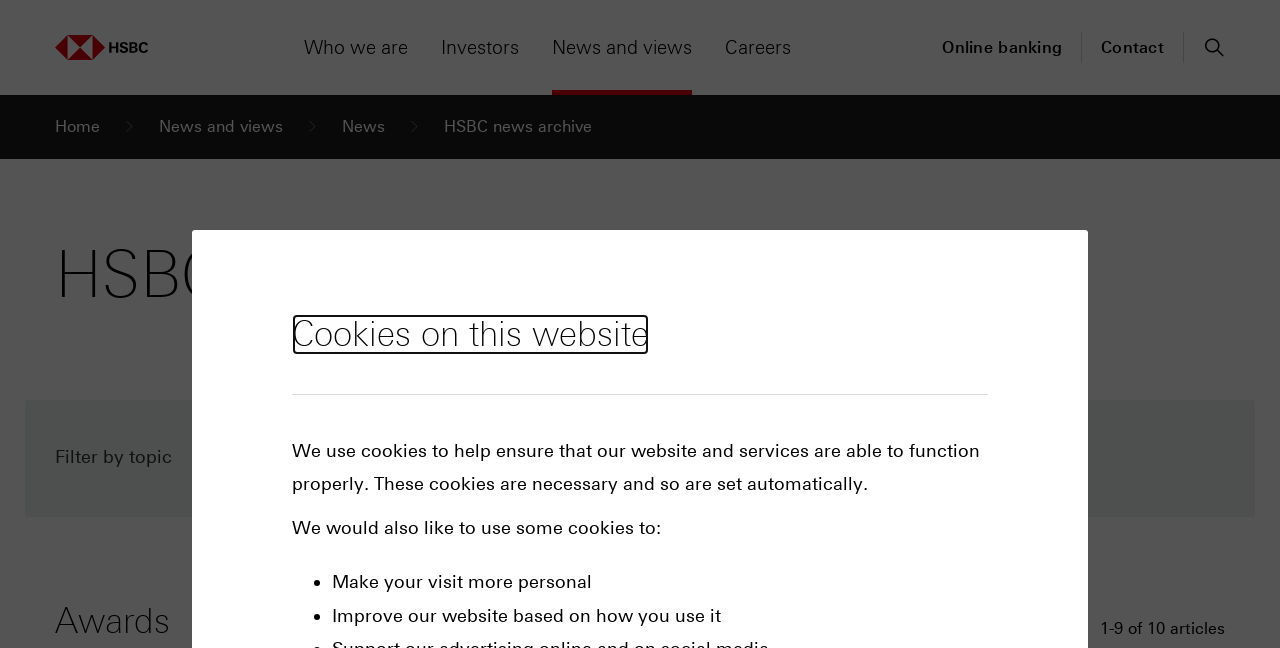Identify the bounding box for the element characterized by the following description: "News and views".

[0.124, 0.165, 0.221, 0.227]